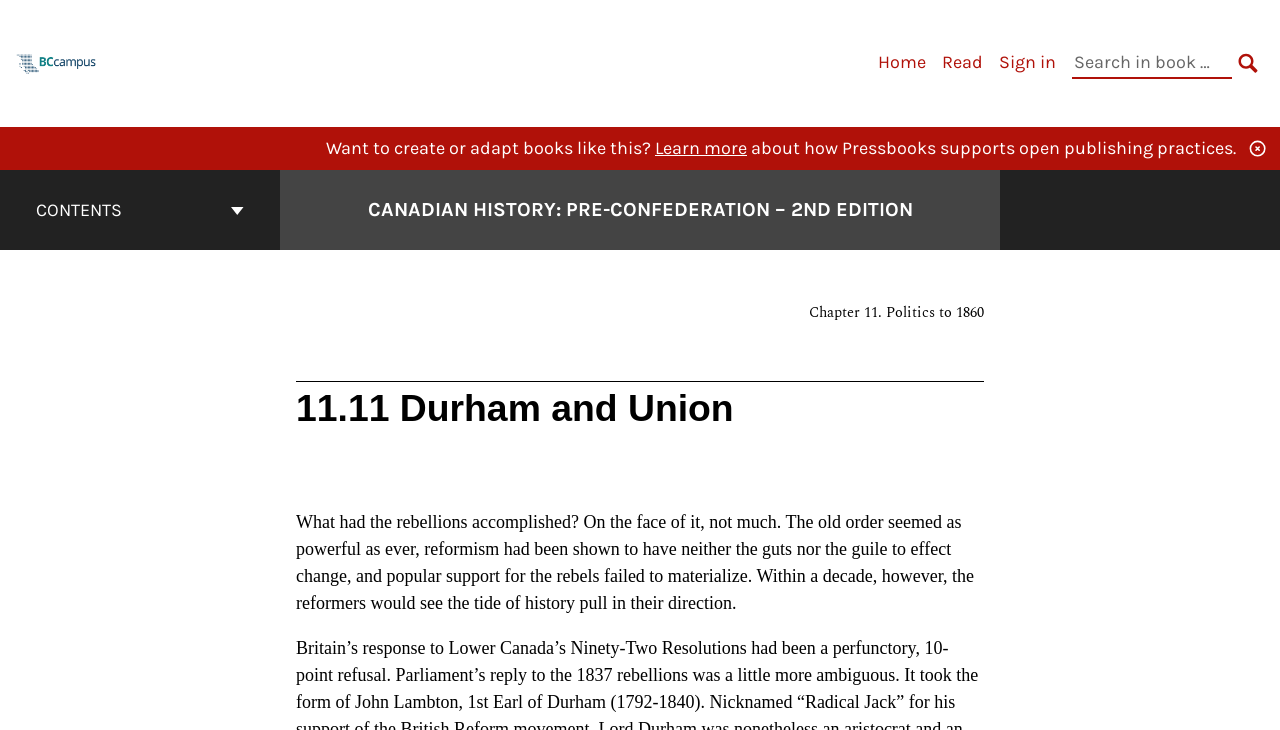Locate the bounding box coordinates of the clickable region to complete the following instruction: "Check the 'Recent Posts' section."

None